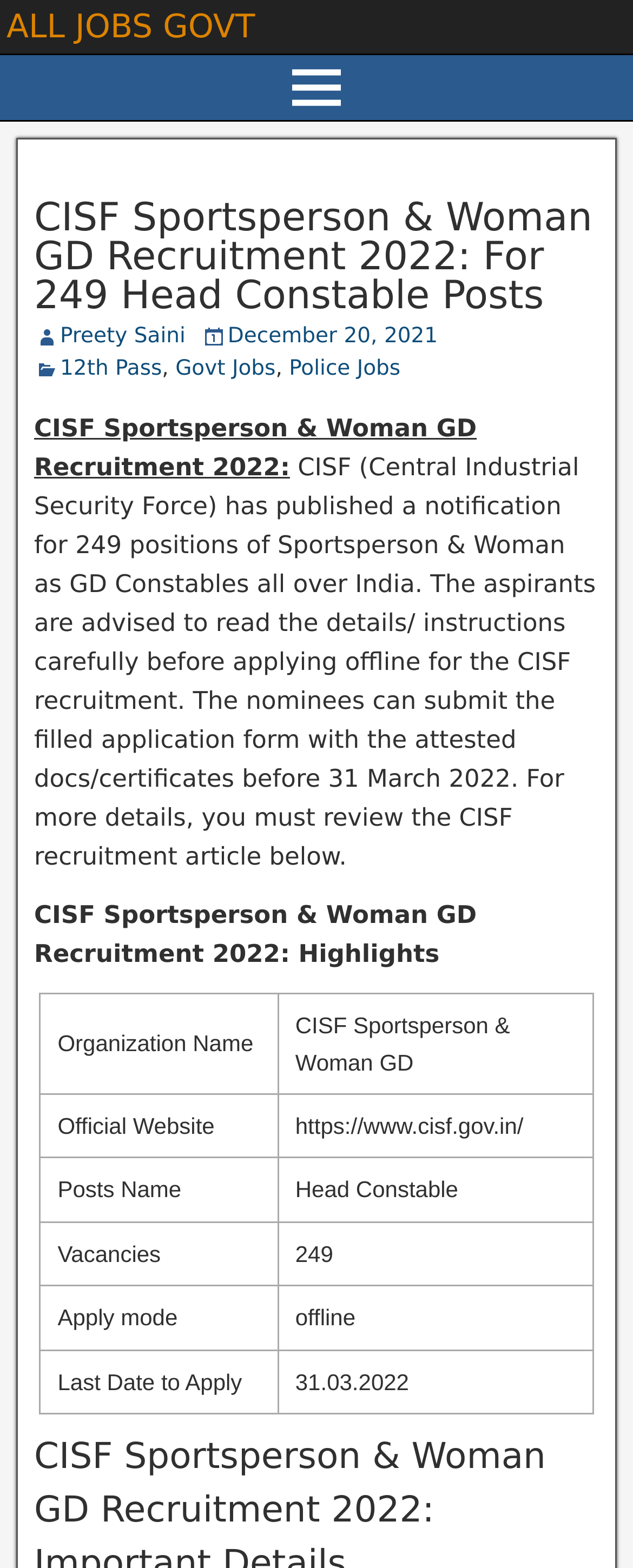Identify the bounding box coordinates for the element you need to click to achieve the following task: "Read CISF Sportsperson & Woman GD Recruitment 2022 details". Provide the bounding box coordinates as four float numbers between 0 and 1, in the form [left, top, right, bottom].

[0.054, 0.289, 0.941, 0.556]